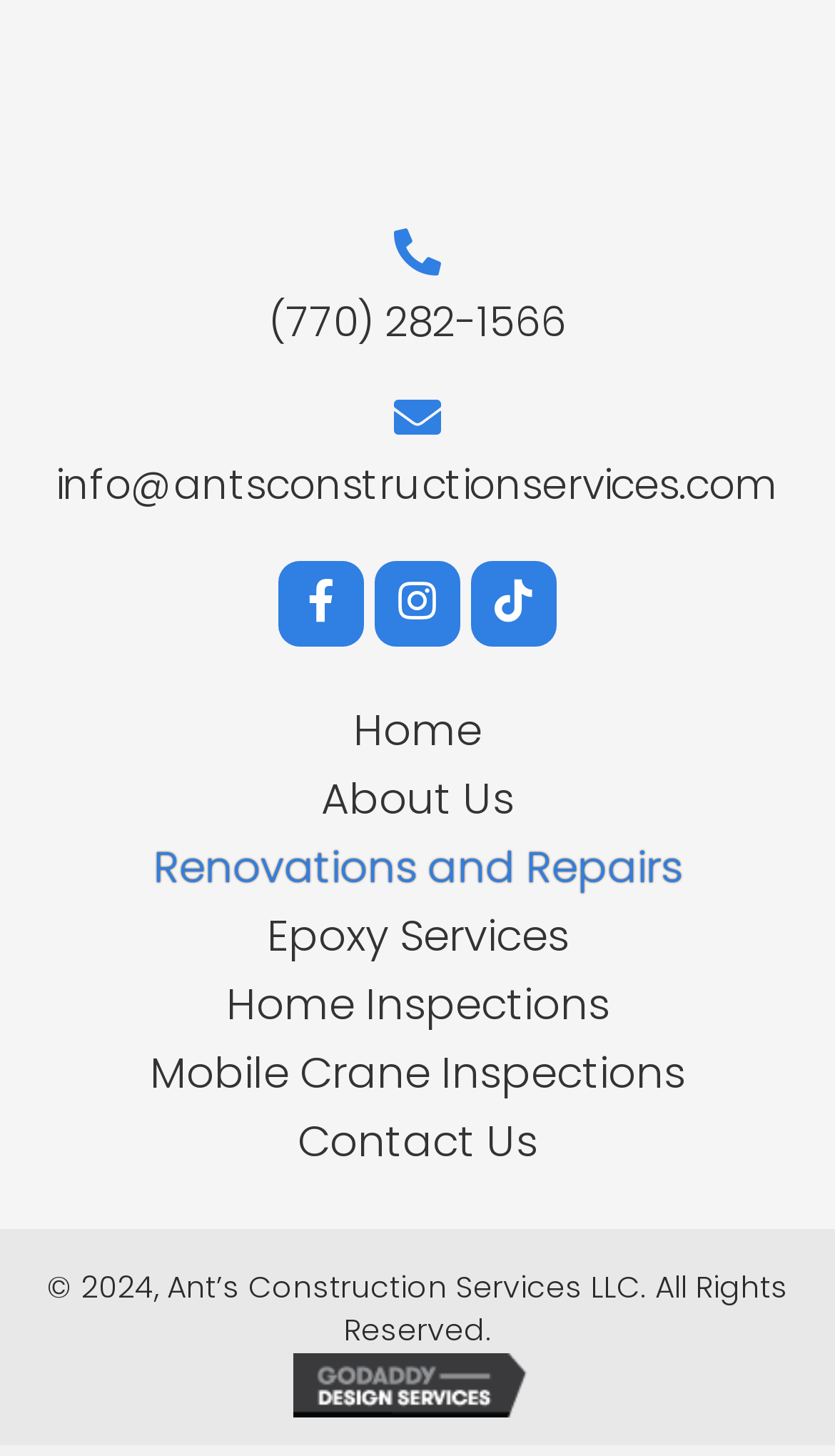Answer the question below in one word or phrase:
How many social media platforms are linked on the webpage?

3